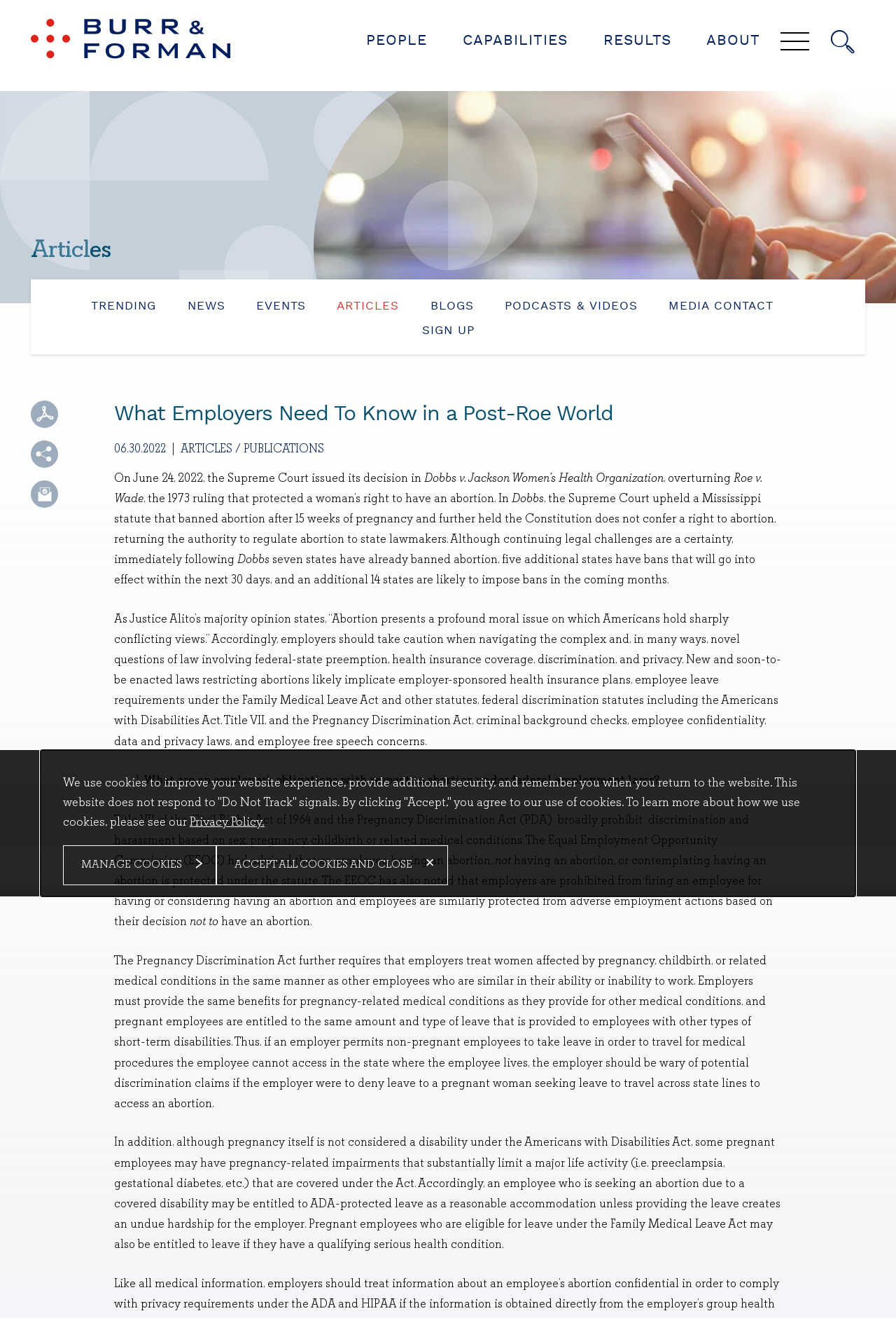Give a one-word or short phrase answer to the question: 
How many states have already banned abortion?

Seven